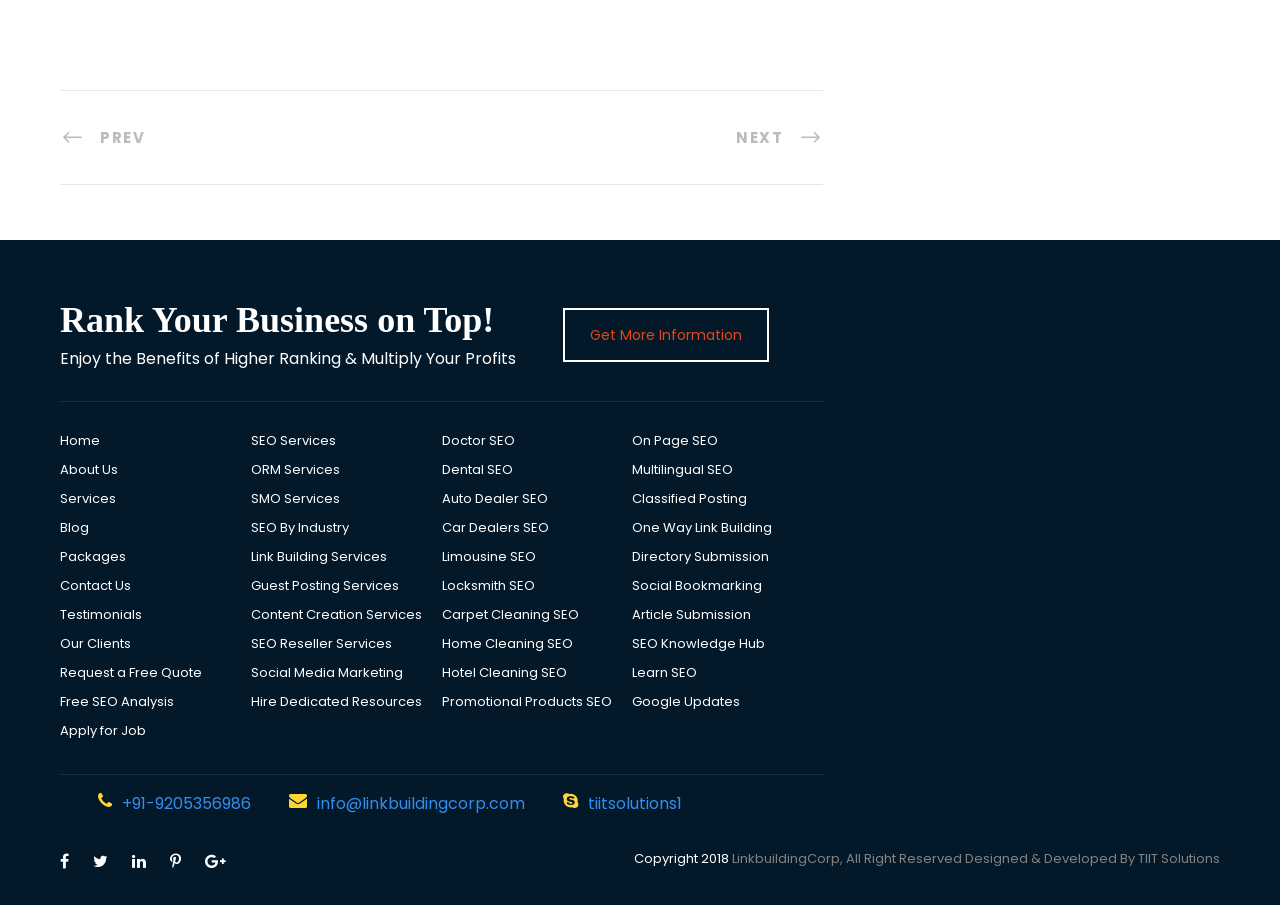Find the bounding box coordinates of the area that needs to be clicked in order to achieve the following instruction: "Read News and Articles". The coordinates should be specified as four float numbers between 0 and 1, i.e., [left, top, right, bottom].

None